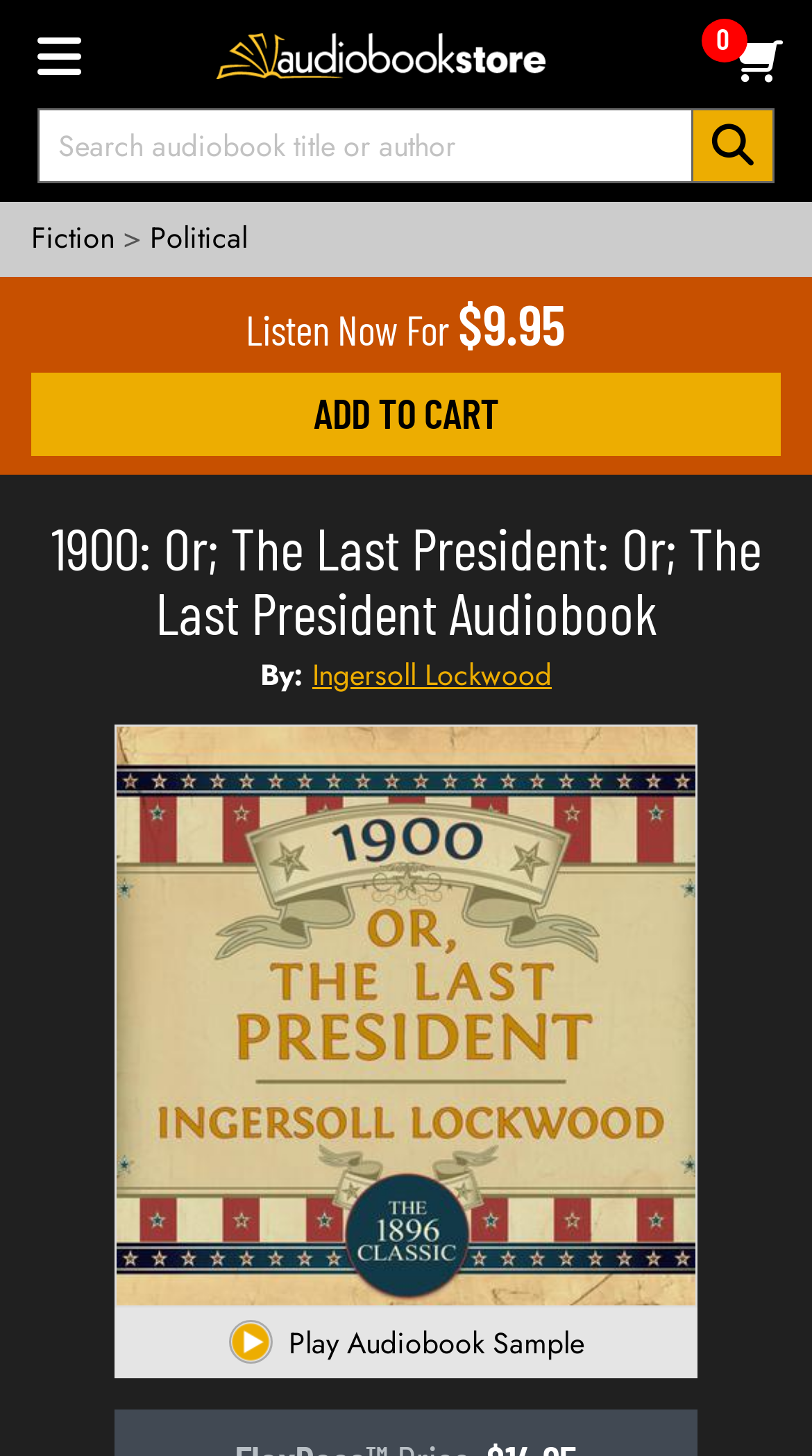Please respond to the question using a single word or phrase:
Who is the author of the audiobook?

Ingersoll Lockwood